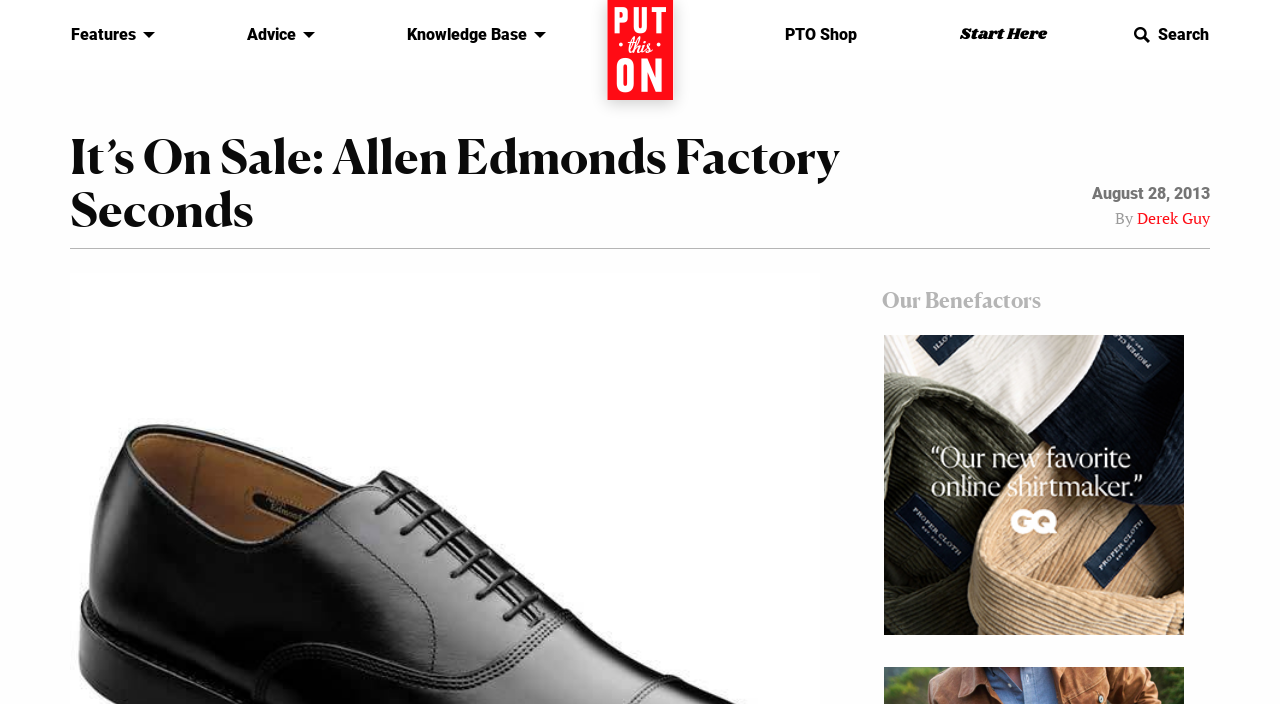Find the primary header on the webpage and provide its text.

It’s On Sale: Allen Edmonds Factory Seconds